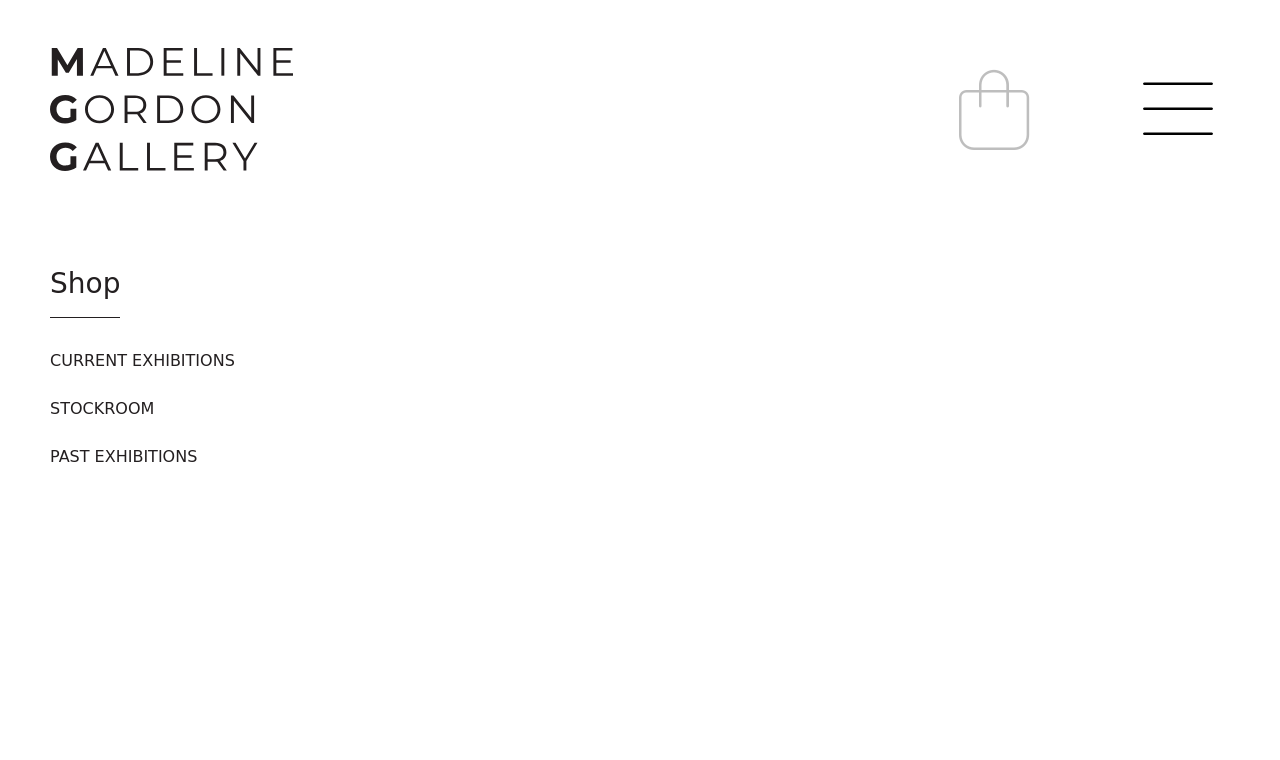Explain the webpage's design and content in an elaborate manner.

The webpage is titled "Smug #31 | Madeline Gordon Gallery" and appears to be an art gallery website. At the top left, there is a link to "Madeline Gordon Gallery" accompanied by an image with the same name. 

On the top right, there are two icons: a link with a symbol and a button with a symbol, which controls an offcanvas element labeled "Shop". 

Below the top section, there are three links: "CURRENT EXHIBITIONS", "STOCKROOM", and "PAST EXHIBITIONS", all aligned to the left and stacked vertically.